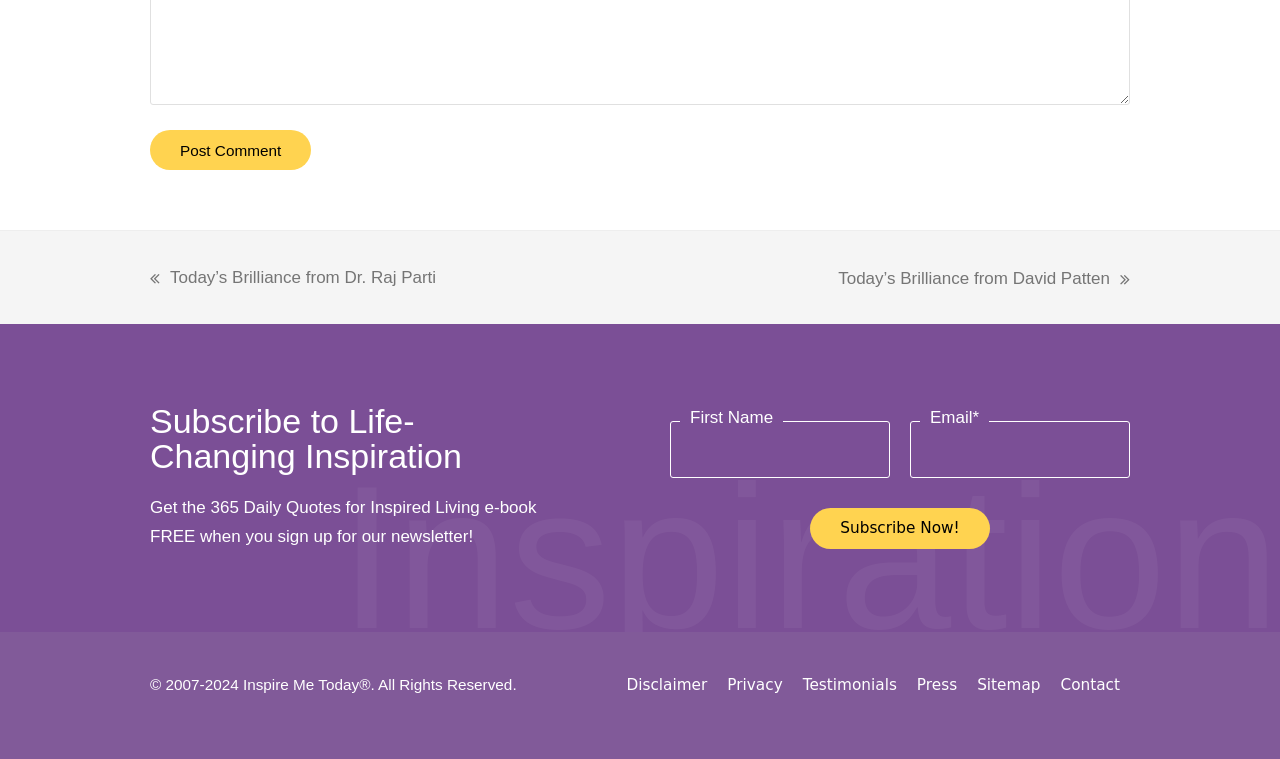What is the purpose of the 'Subscribe Now!' button?
Please provide a detailed and thorough answer to the question.

The 'Subscribe Now!' button is located below the input fields for First Name and Email, and it is likely that clicking this button will submit the user's information to subscribe to the newsletter, as indicated by the surrounding text 'Get the 365 Daily Quotes for Inspired Living e-book FREE when you sign up for our newsletter!'.